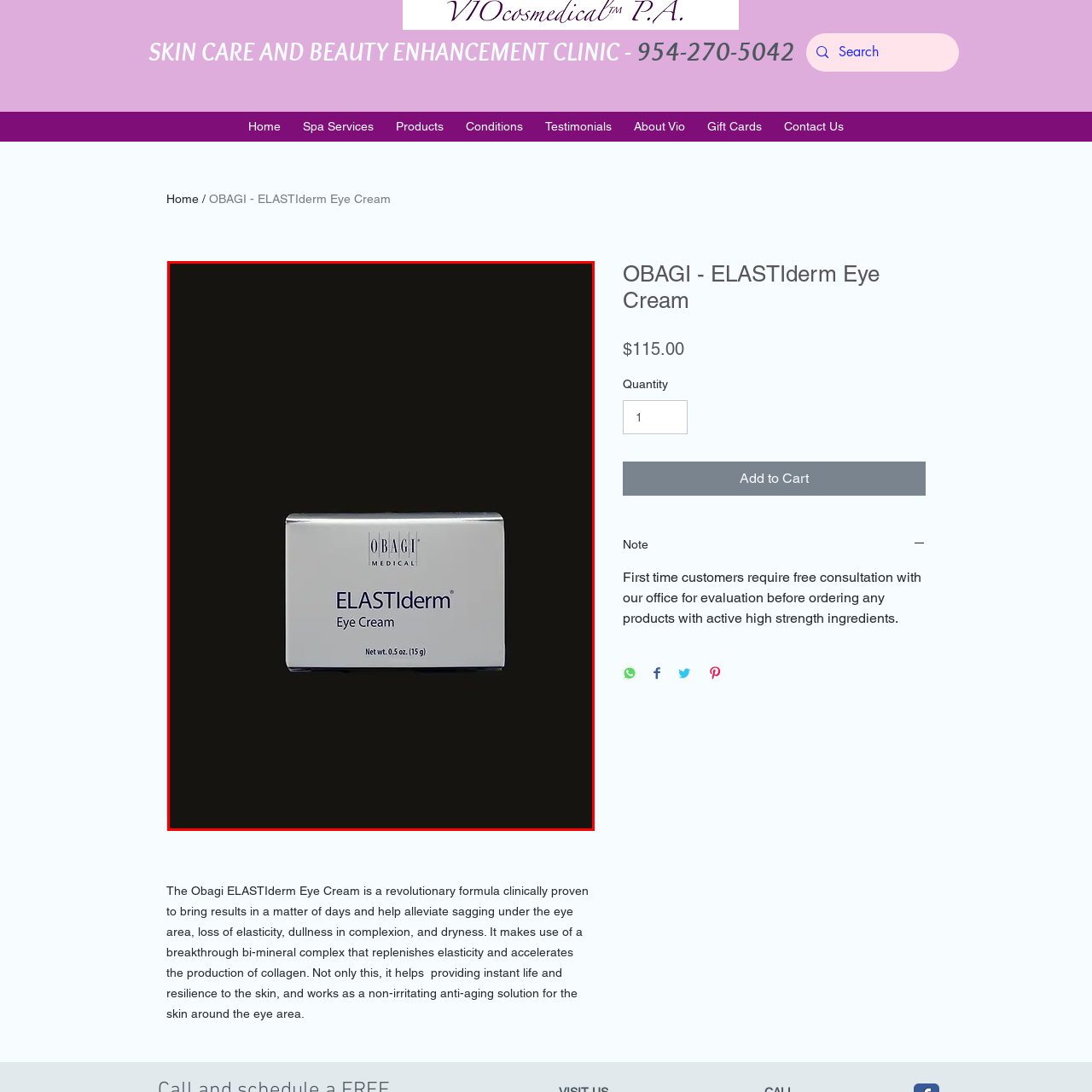Elaborate on the image enclosed by the red box with a detailed description.

The image showcases the packaging of the OBAGI ELASTIderm Eye Cream, a product designed to effectively target signs of aging around the eye area. The sleek box features a clean, minimalist design with the “OBAGI MEDICAL” logo prominently displayed at the top. Below this, the product name, “ELASTIderm Eye Cream,” is clearly presented in a bold typeface, emphasizing its purpose. The packaging also notes the contents, specifying that it contains 0.5 ounces (15 grams) of the eye cream. This eye cream is part of a revolutionary skincare formula known for its clinically proven results, specifically aimed at alleviating sagging skin, loss of elasticity, and dryness. Such treatments focus on revitalizing the skin's appearance for a youthful look.